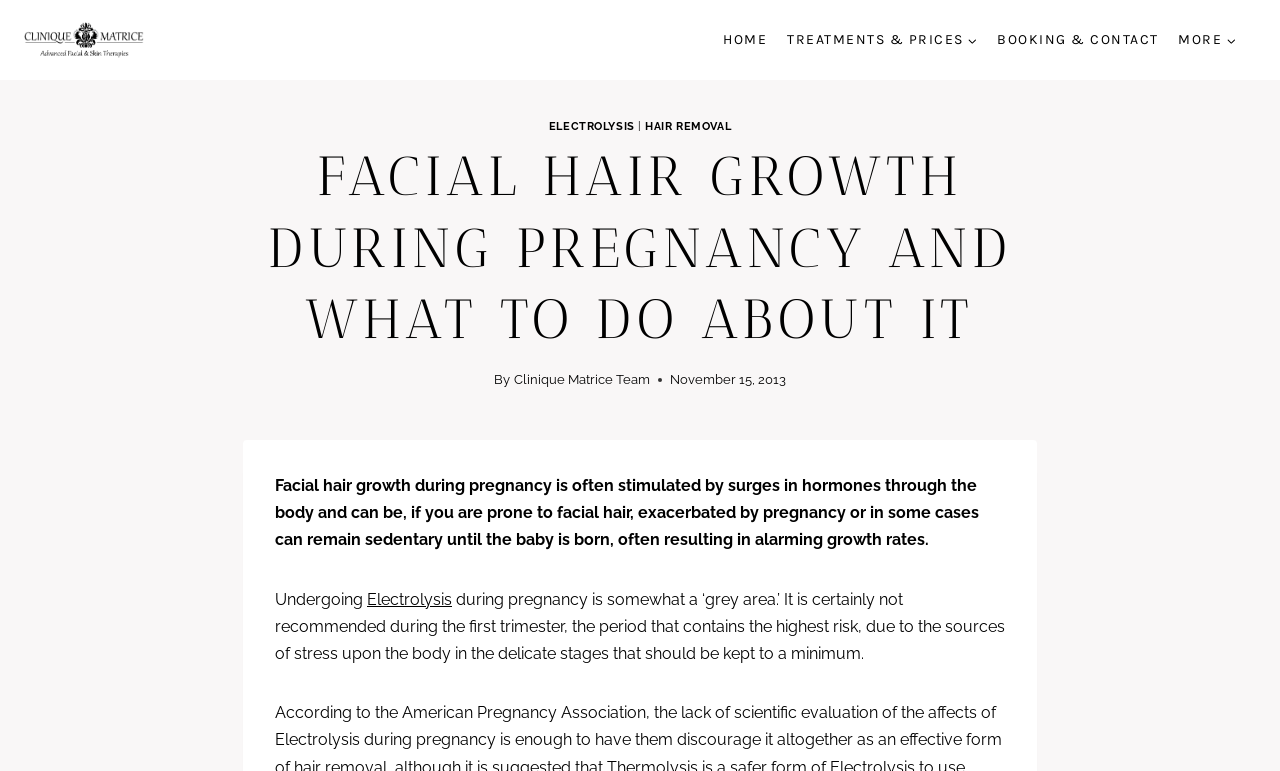When was the article published?
Provide a detailed and well-explained answer to the question.

The publication date of the article can be found below the heading of the article, which is 'November 15, 2013'.